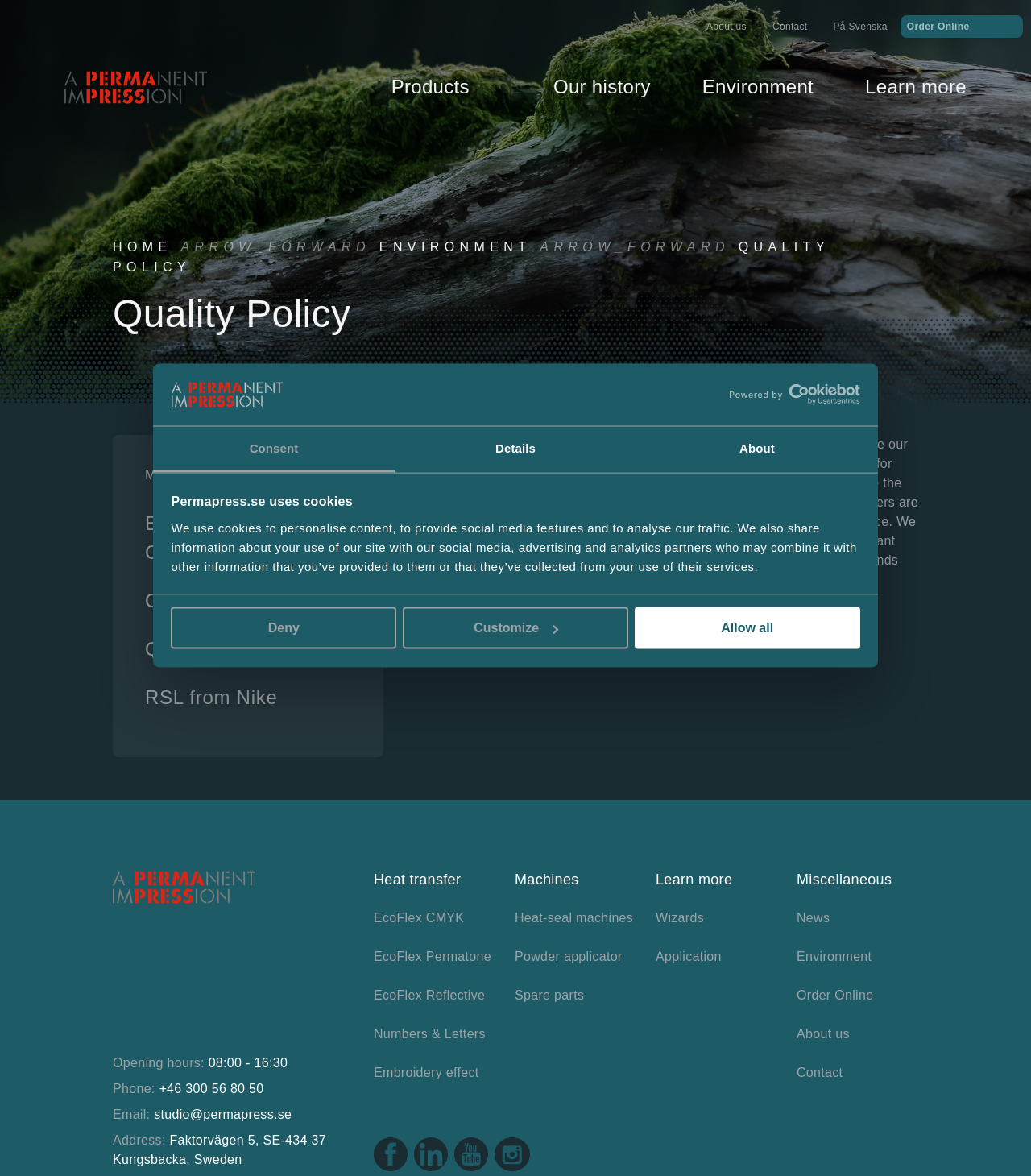Generate a comprehensive description of the webpage.

The webpage is about Permapress, a company that focuses on environmental issues and quality policies. At the top of the page, there is a dialog box about cookies, with a logo and a link to open in a new window. Below the dialog box, there are three tabs: Consent, Details, and About.

The main content of the page is divided into three sections. The first section is a header with links to HOME, ENVIRONMENT, and QUALITY POLICY. Below the header, there is a complementary section with links to MENY, Environmental Commitment, OEKO-TEX, Quality Policy, and RSL from Nike.

The second section is an article that describes Permapress's commitment to quality and environmental issues. The article is followed by a link to Quality Policy and an image.

The third section is a footer with contact information, including opening hours, phone number, email, and address. There are also links to social media platforms, such as Facebook, LinkedIn, YouTube, and Instagram.

On the left side of the page, there are links to various categories, including Products, Our history, Environment, and Learn more. On the right side, there are links to Heat transfer, Machines, Learn more, and Miscellaneous, with sub-links to specific topics.

Overall, the webpage provides information about Permapress's quality policy, environmental commitment, and products, as well as contact information and links to social media platforms.